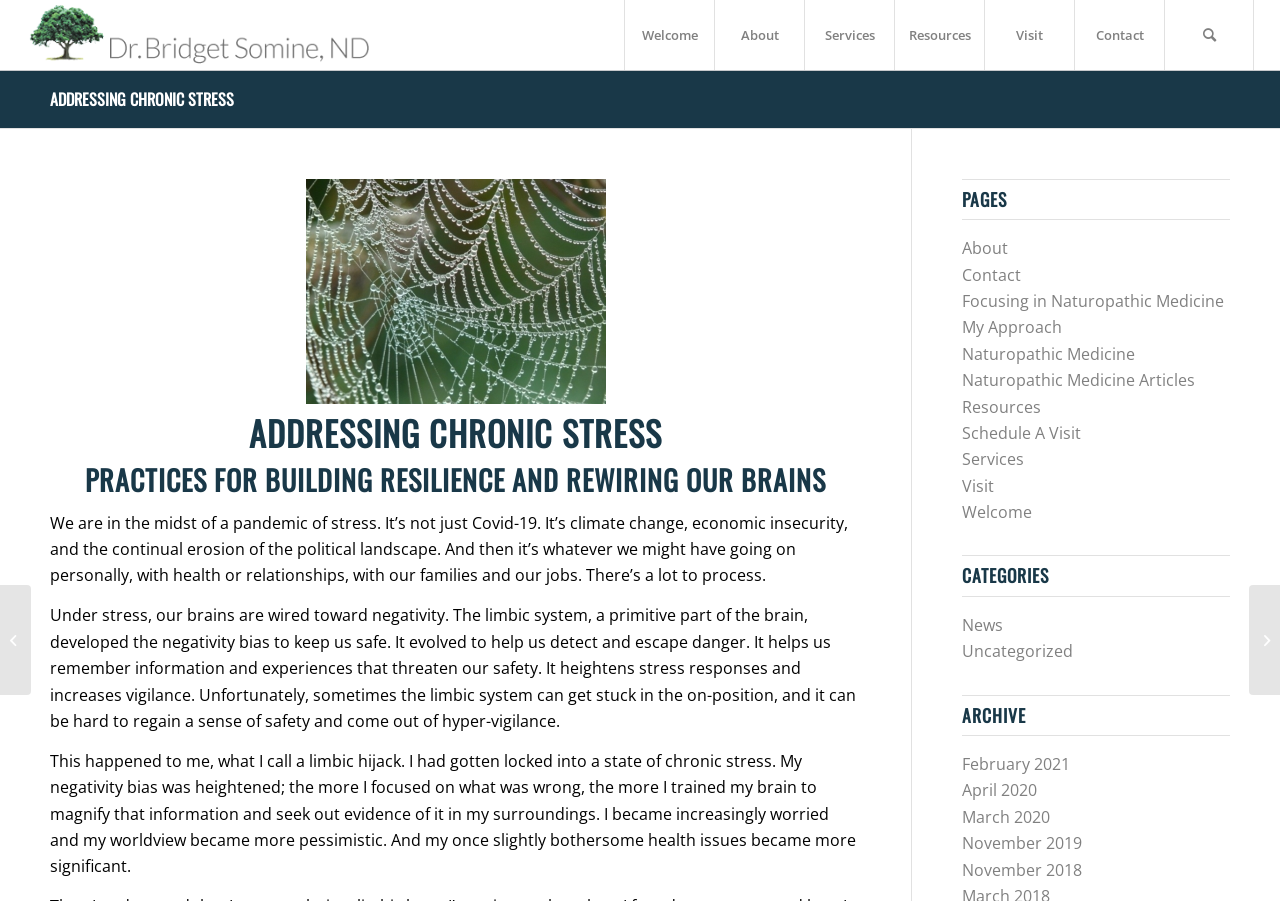Can you find and generate the webpage's heading?

ADDRESSING CHRONIC STRESS